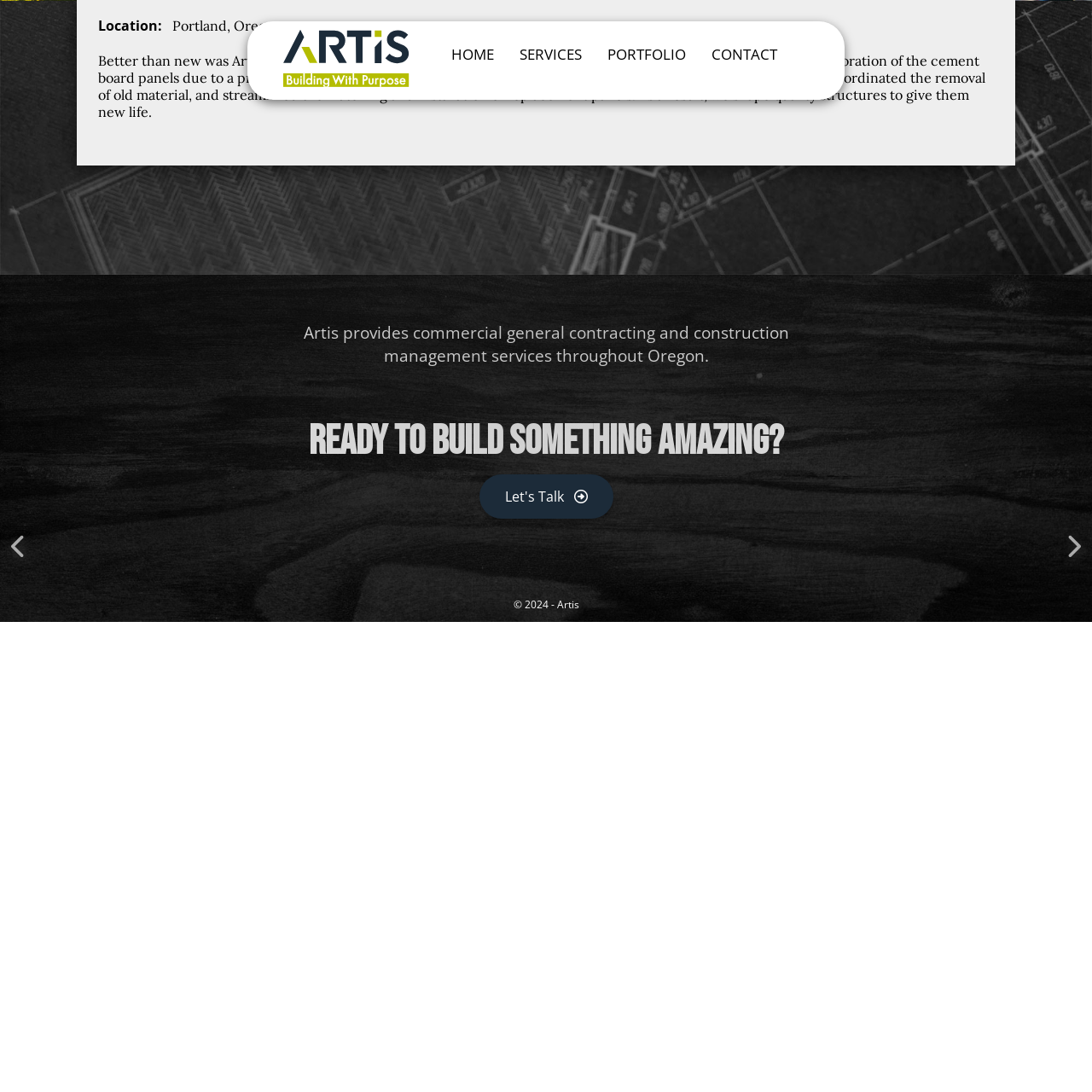Please identify the bounding box coordinates of the element that needs to be clicked to perform the following instruction: "Let's talk to Artis".

[0.439, 0.435, 0.561, 0.475]